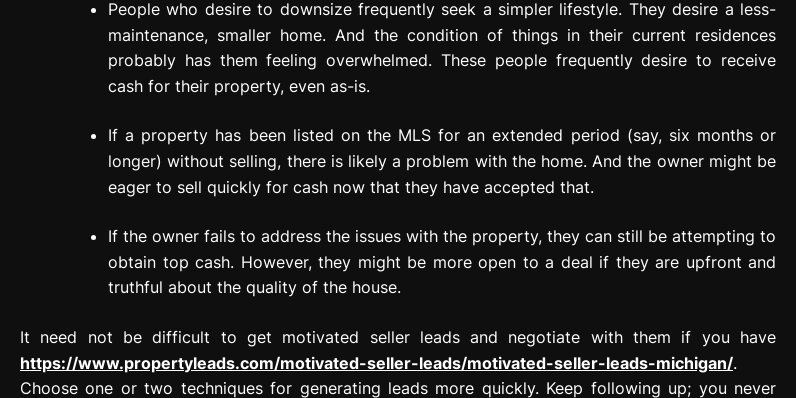Why may sellers be willing to negotiate?
Answer the question with as much detail as you can, using the image as a reference.

According to the graphic, if a house has been on the market for an extended period without success, it could indicate underlying issues with the property, prompting sellers to be more willing to negotiate.